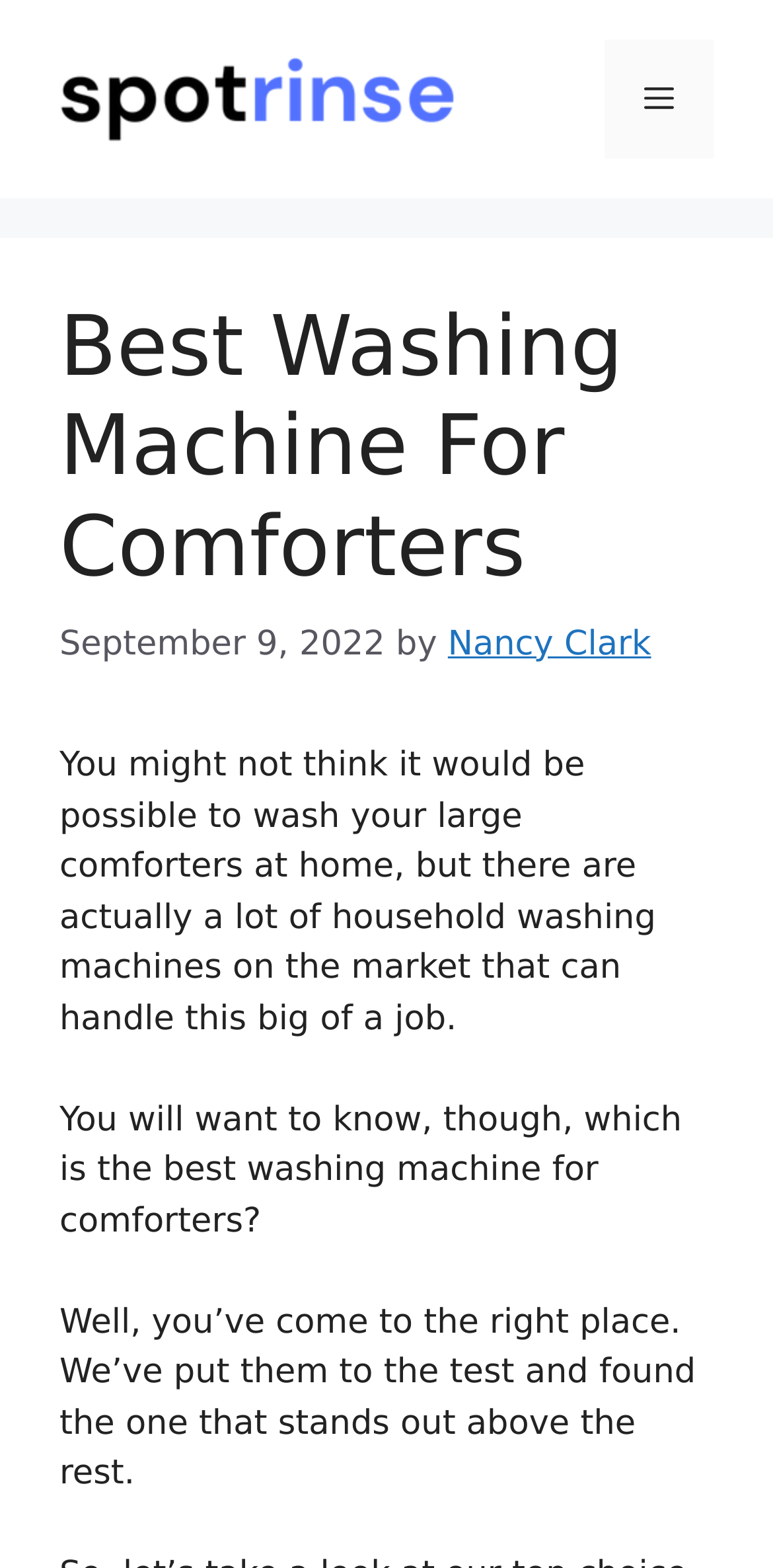Using the description "Menu", locate and provide the bounding box of the UI element.

[0.782, 0.025, 0.923, 0.101]